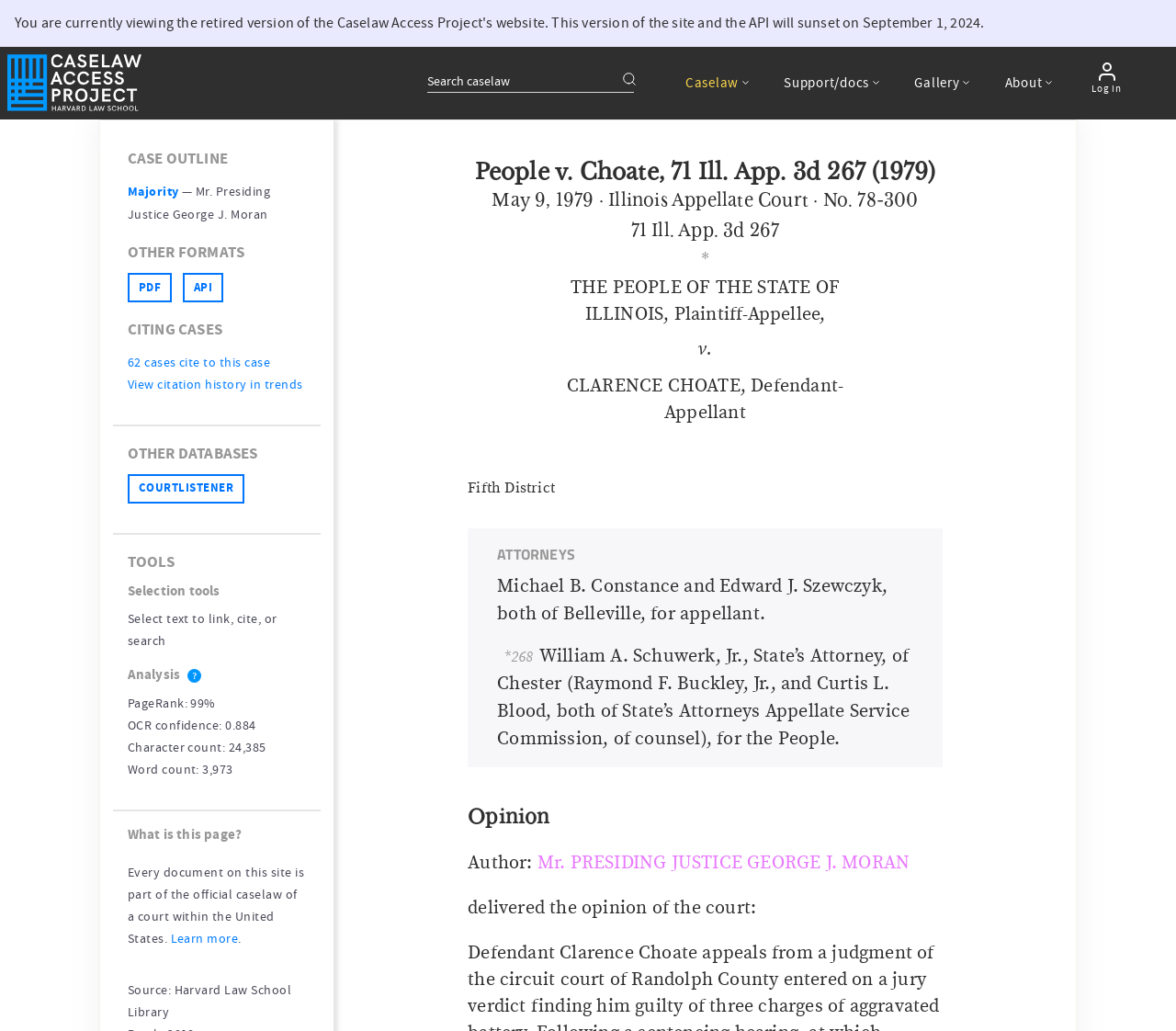What is the court case name?
Answer the question with a single word or phrase by looking at the picture.

People v. Choate